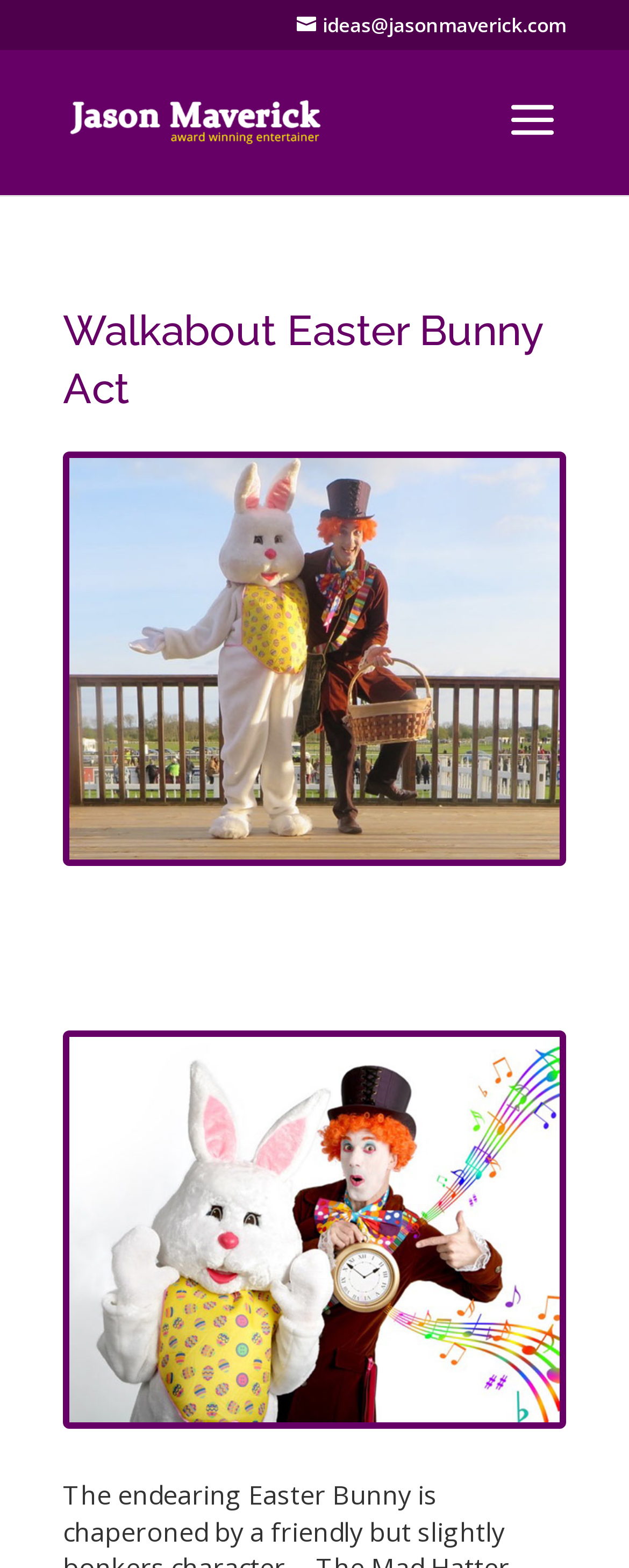Give the bounding box coordinates for the element described by: "ideas@jasonmaverick.com".

[0.472, 0.007, 0.9, 0.025]